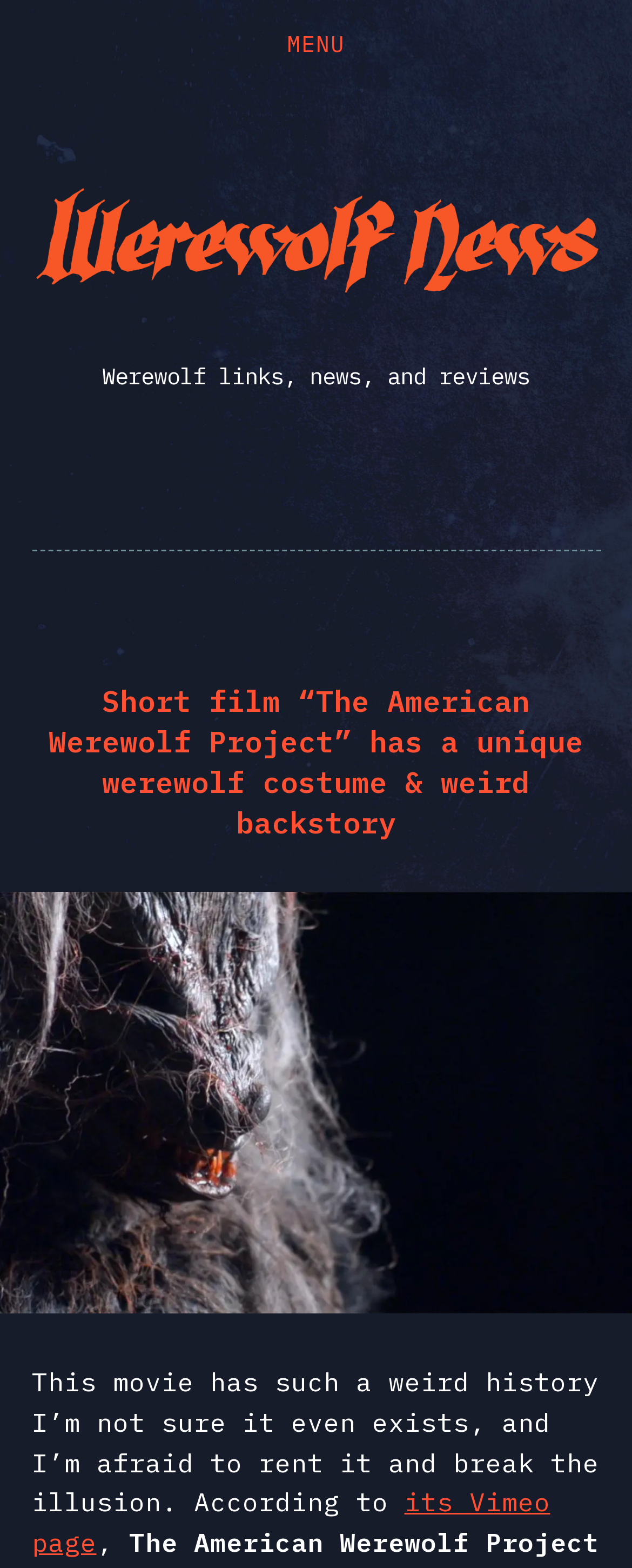Provide the bounding box coordinates for the UI element that is described by this text: "Menu". The coordinates should be in the form of four float numbers between 0 and 1: [left, top, right, bottom].

[0.454, 0.021, 0.546, 0.035]